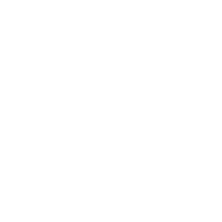Use one word or a short phrase to answer the question provided: 
What industries commonly use this tool?

Manufacturing and construction